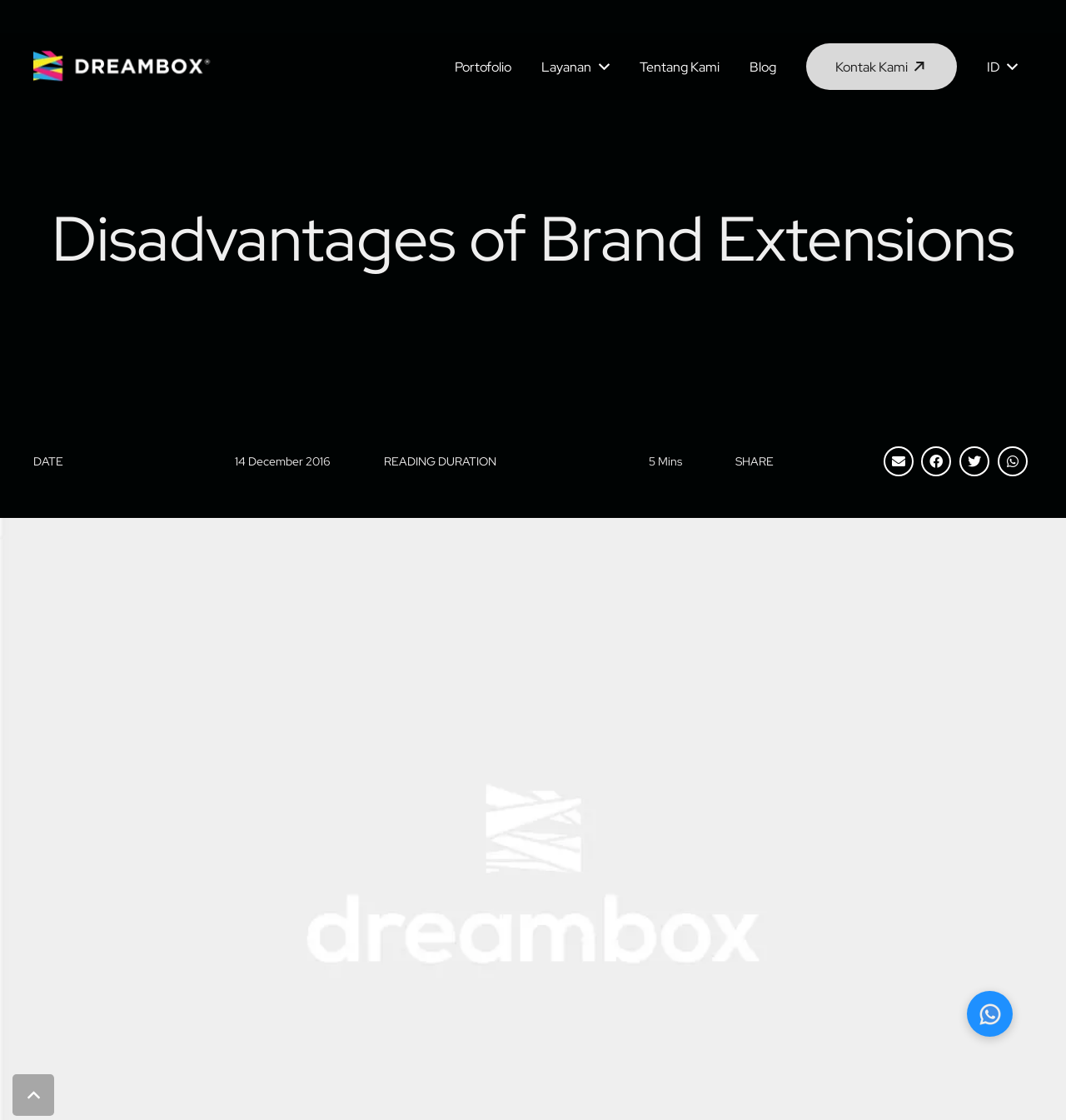Highlight the bounding box coordinates of the element that should be clicked to carry out the following instruction: "View the 'Survey Information' page". The coordinates must be given as four float numbers ranging from 0 to 1, i.e., [left, top, right, bottom].

None